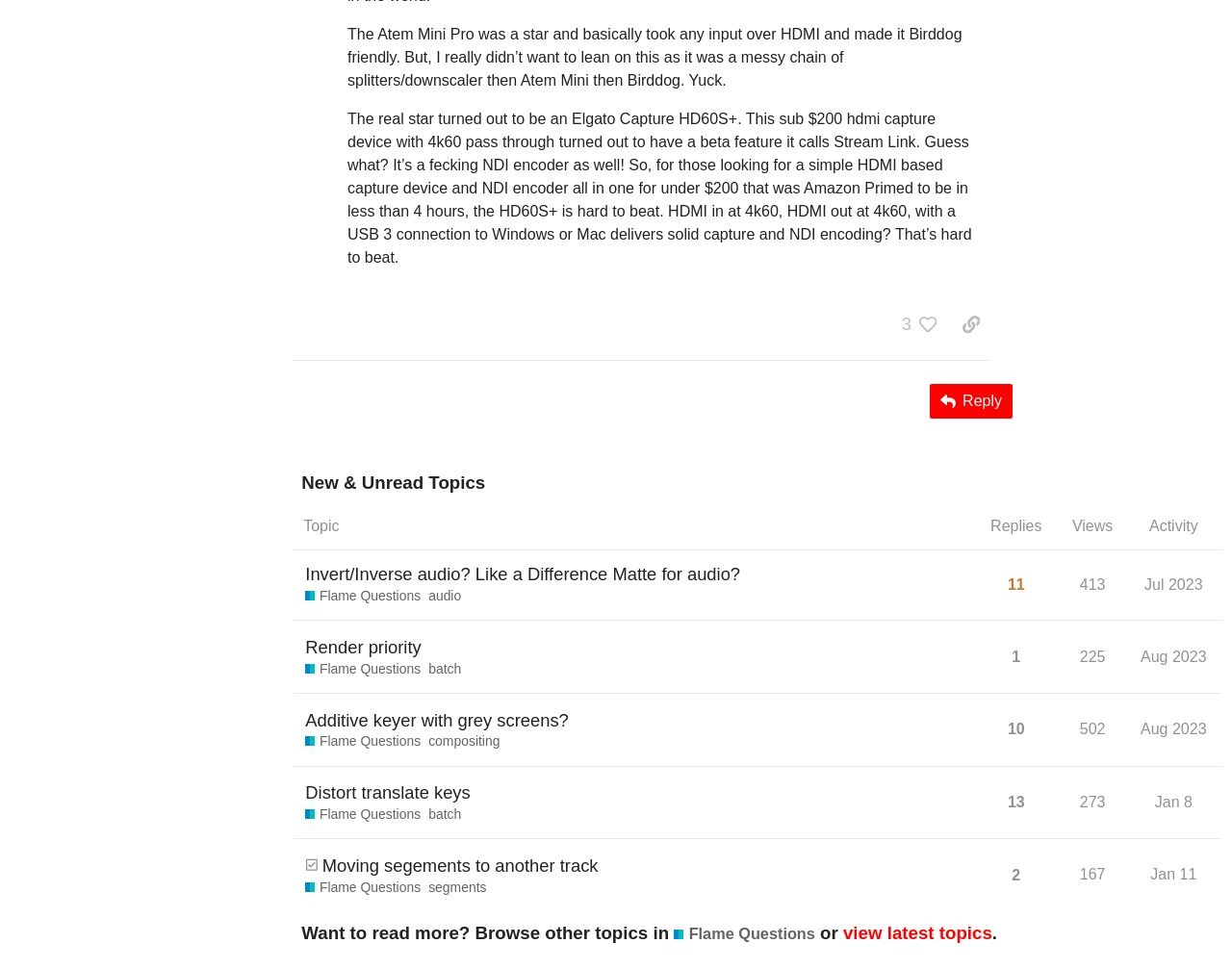Determine the bounding box coordinates for the UI element matching this description: "11".

[0.814, 0.581, 0.836, 0.627]